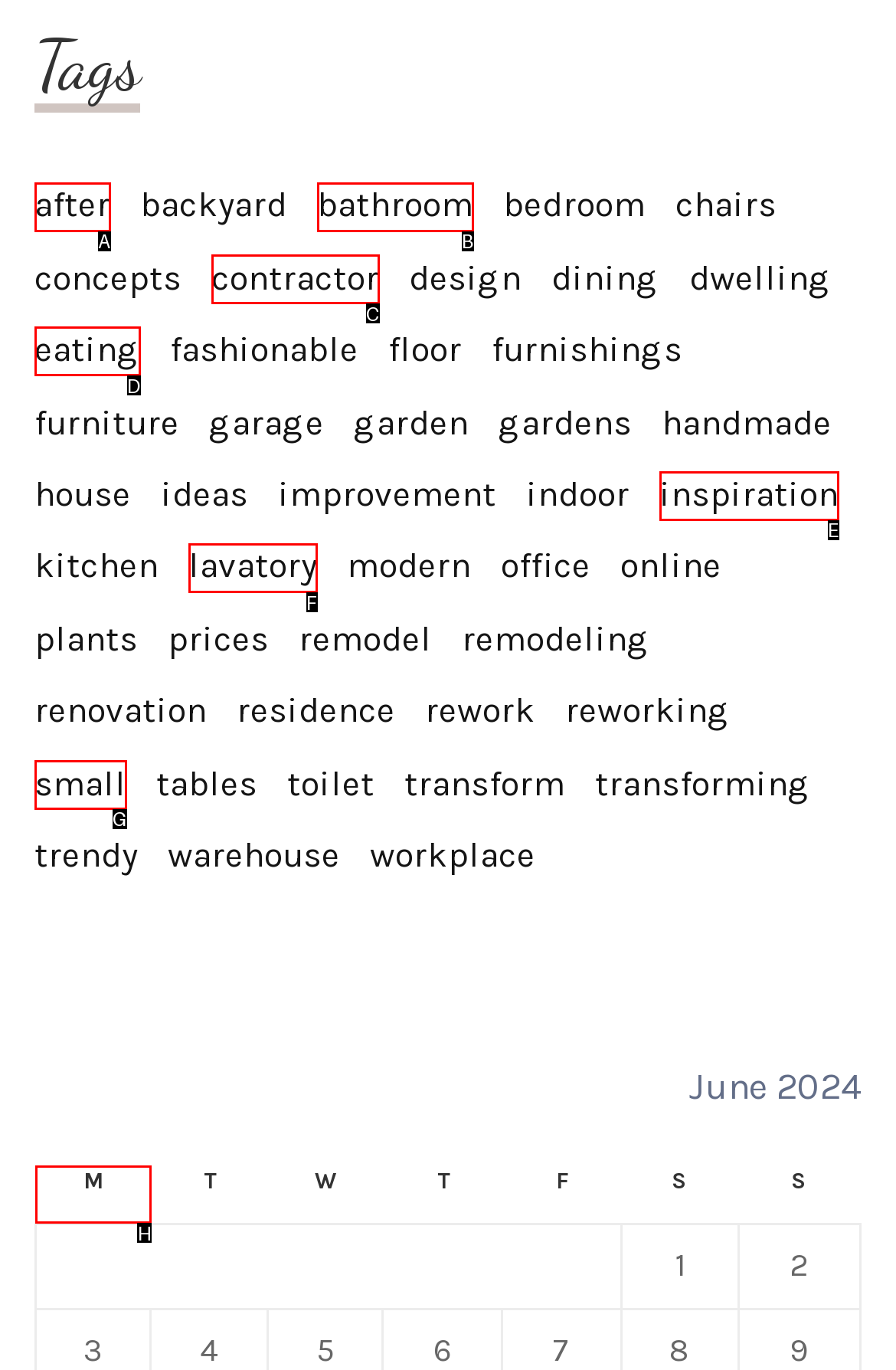Tell me which one HTML element I should click to complete the following task: sort by 'M' Answer with the option's letter from the given choices directly.

H